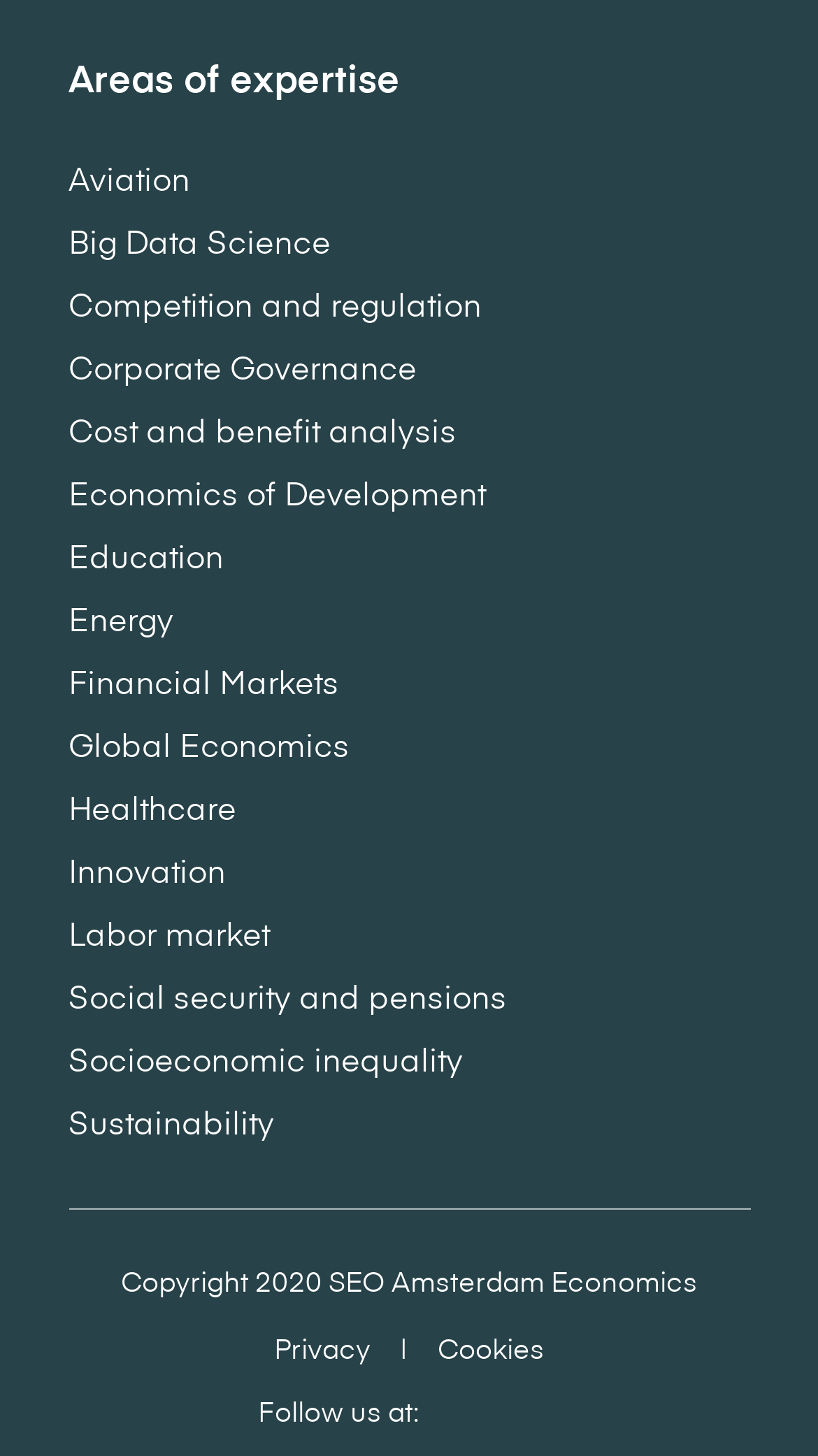Kindly determine the bounding box coordinates of the area that needs to be clicked to fulfill this instruction: "Click on Privacy".

[0.335, 0.915, 0.453, 0.939]